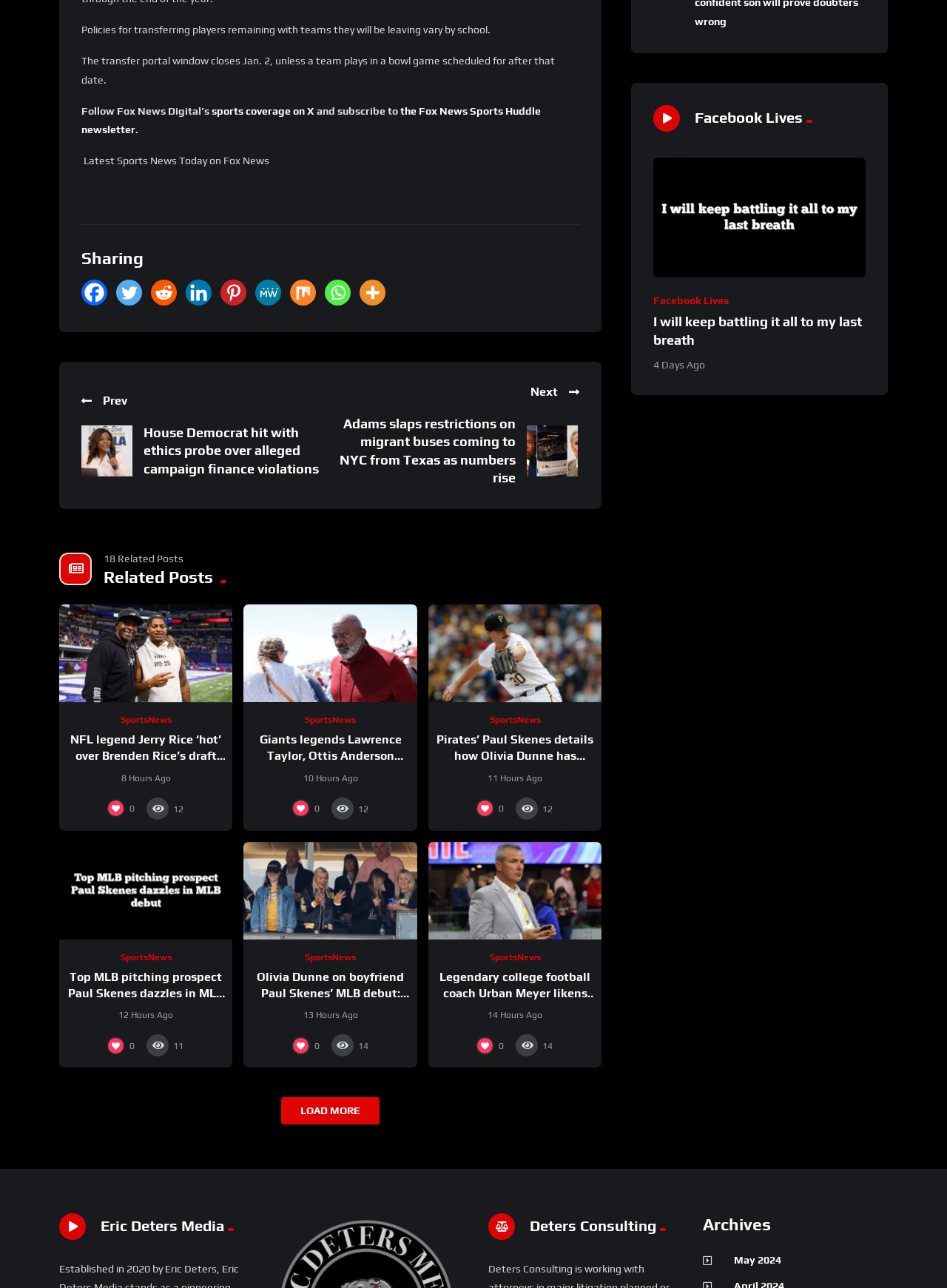Identify the bounding box coordinates of the region I need to click to complete this instruction: "Click on the 'LOAD MORE' button to load more articles".

[0.297, 0.852, 0.401, 0.873]